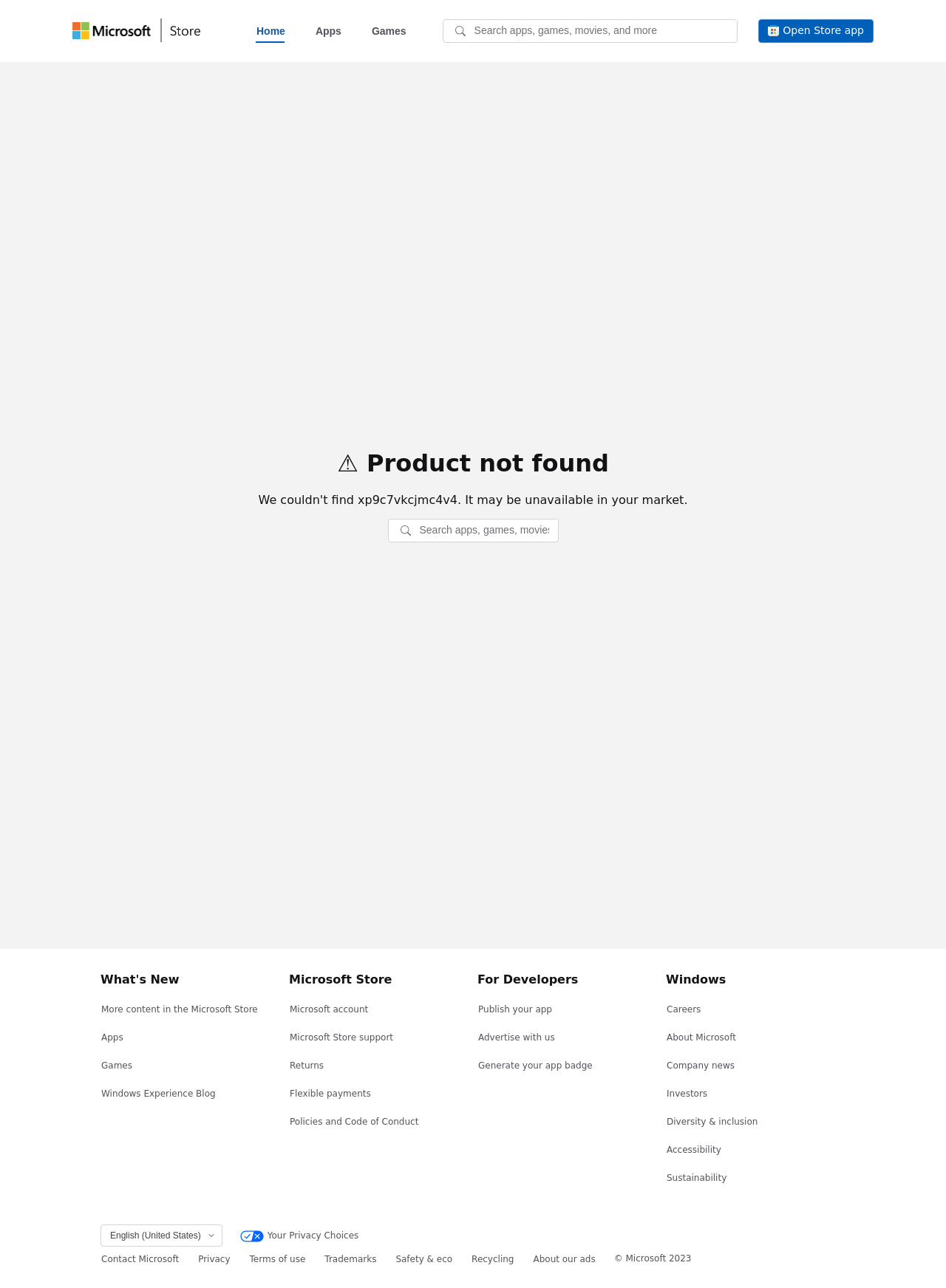Predict the bounding box coordinates of the UI element that matches this description: "aria-label="Microsoft Store home"". The coordinates should be in the format [left, top, right, bottom] with each value between 0 and 1.

[0.17, 0.014, 0.212, 0.034]